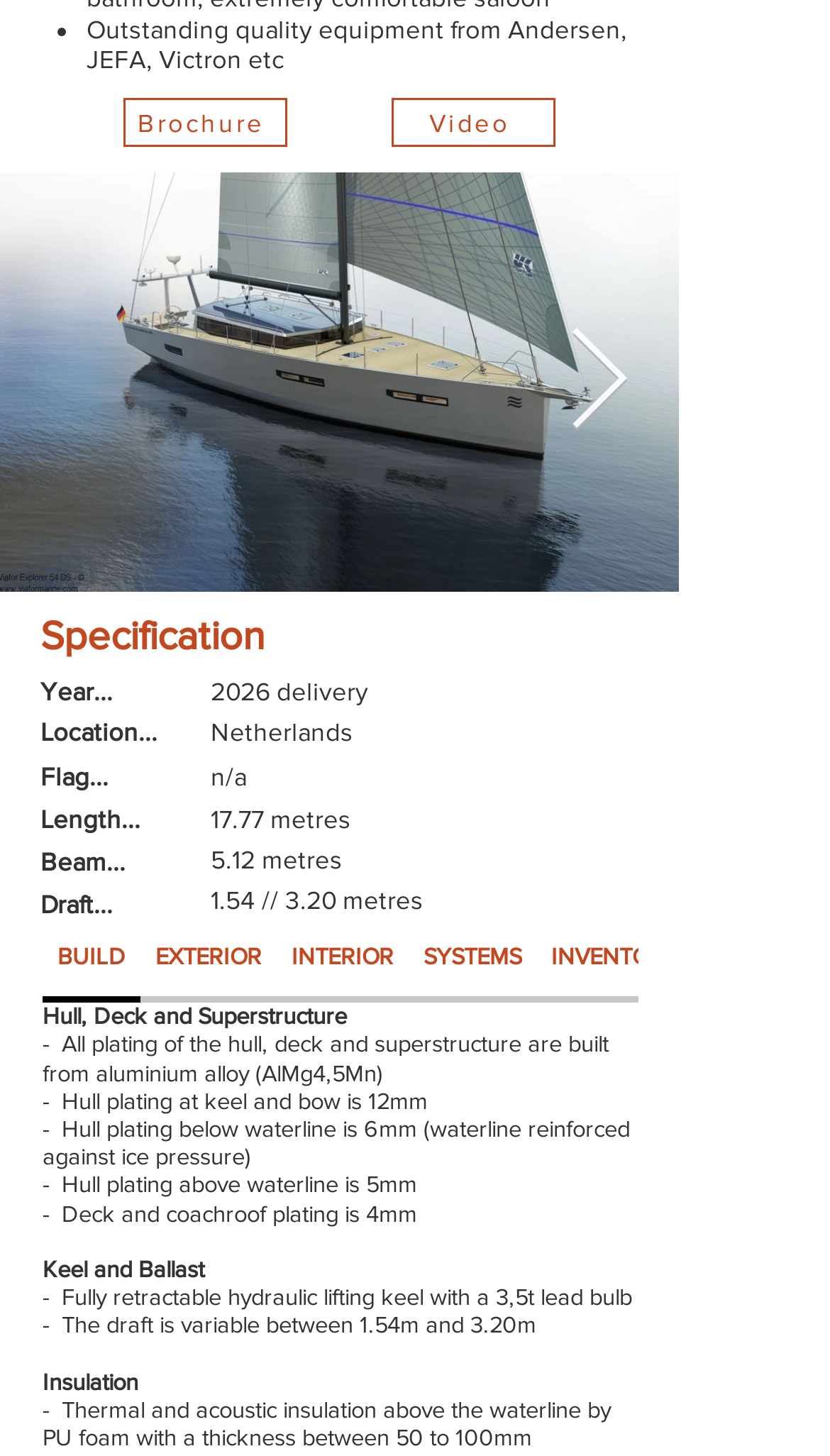Please determine the bounding box coordinates of the element to click on in order to accomplish the following task: "Watch the 'Video'". Ensure the coordinates are four float numbers ranging from 0 to 1, i.e., [left, top, right, bottom].

[0.472, 0.068, 0.669, 0.101]